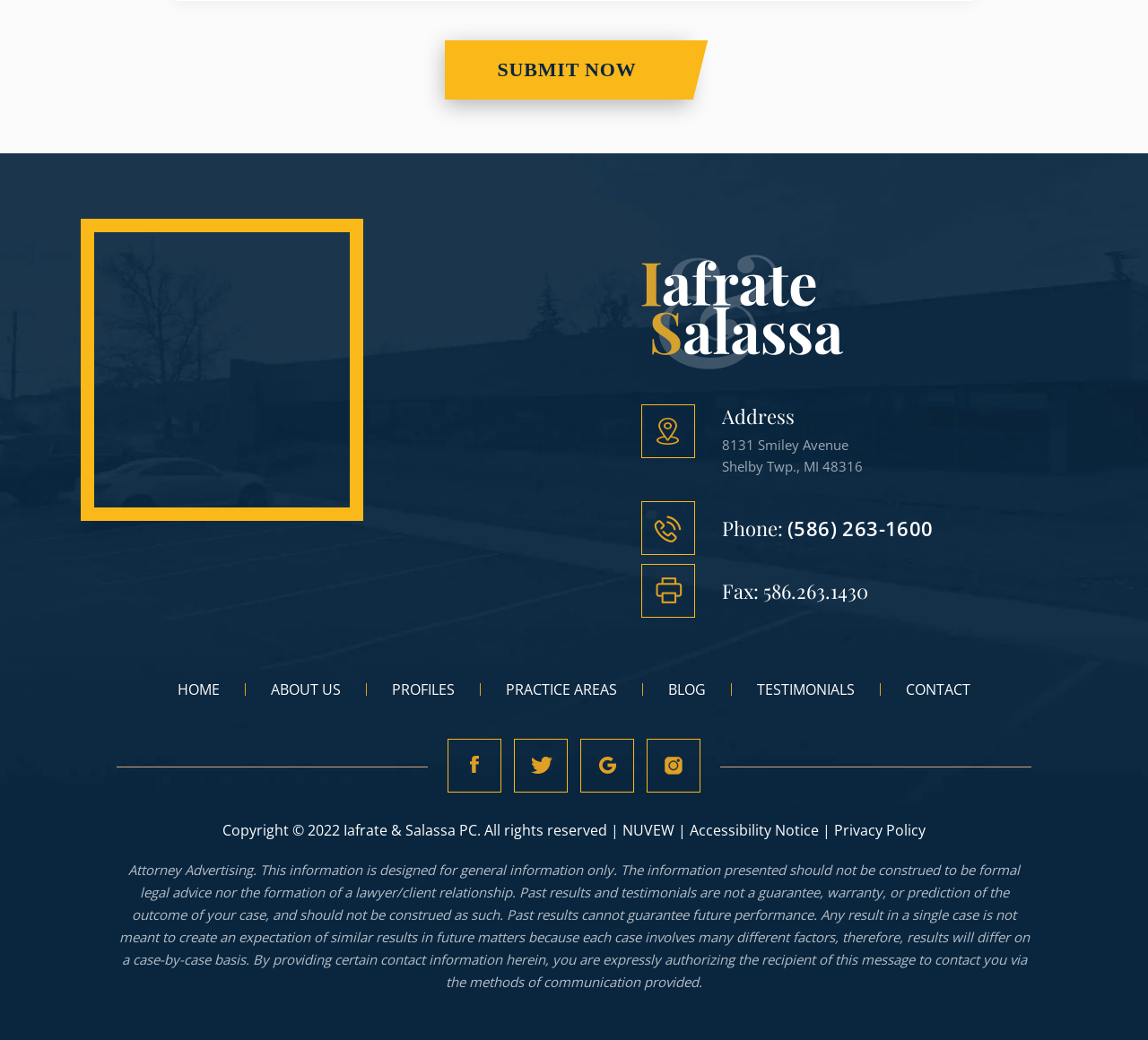Identify the bounding box coordinates of the part that should be clicked to carry out this instruction: "View the 'BLOG'".

[0.56, 0.657, 0.638, 0.669]